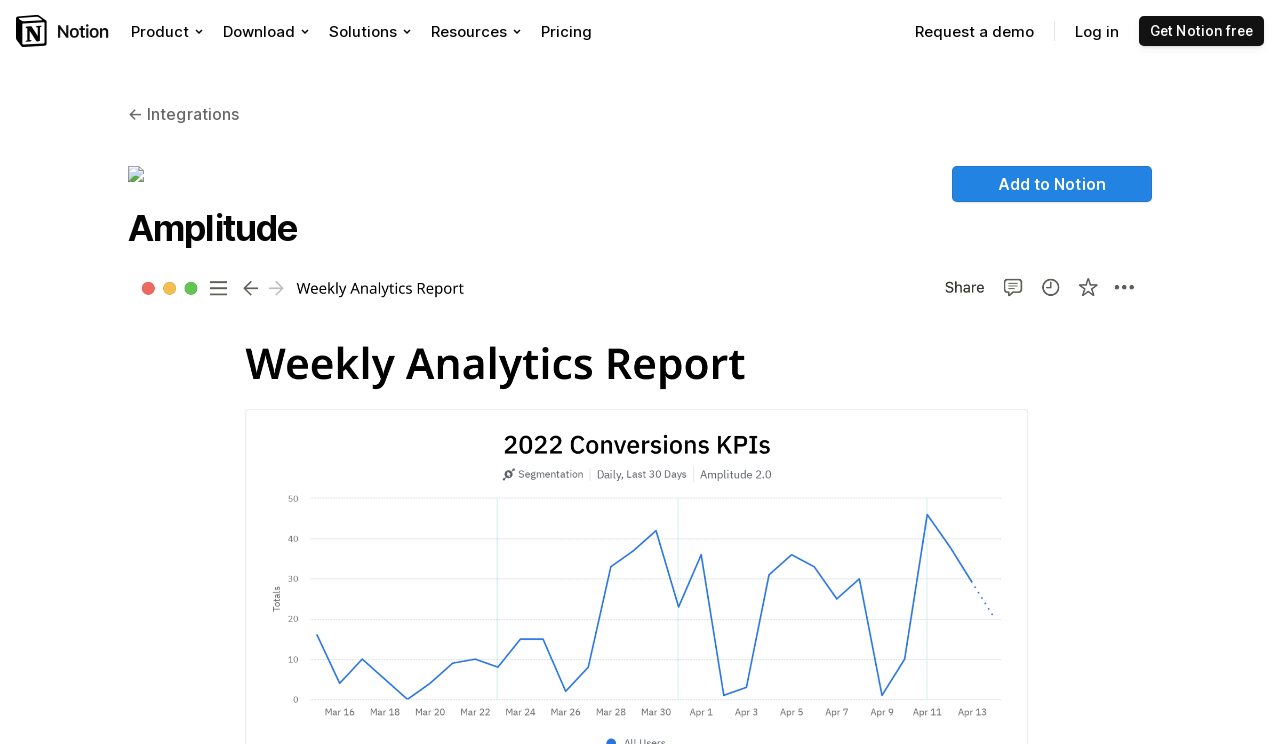How many links are in the top navigation bar?
Using the image as a reference, give a one-word or short phrase answer.

3